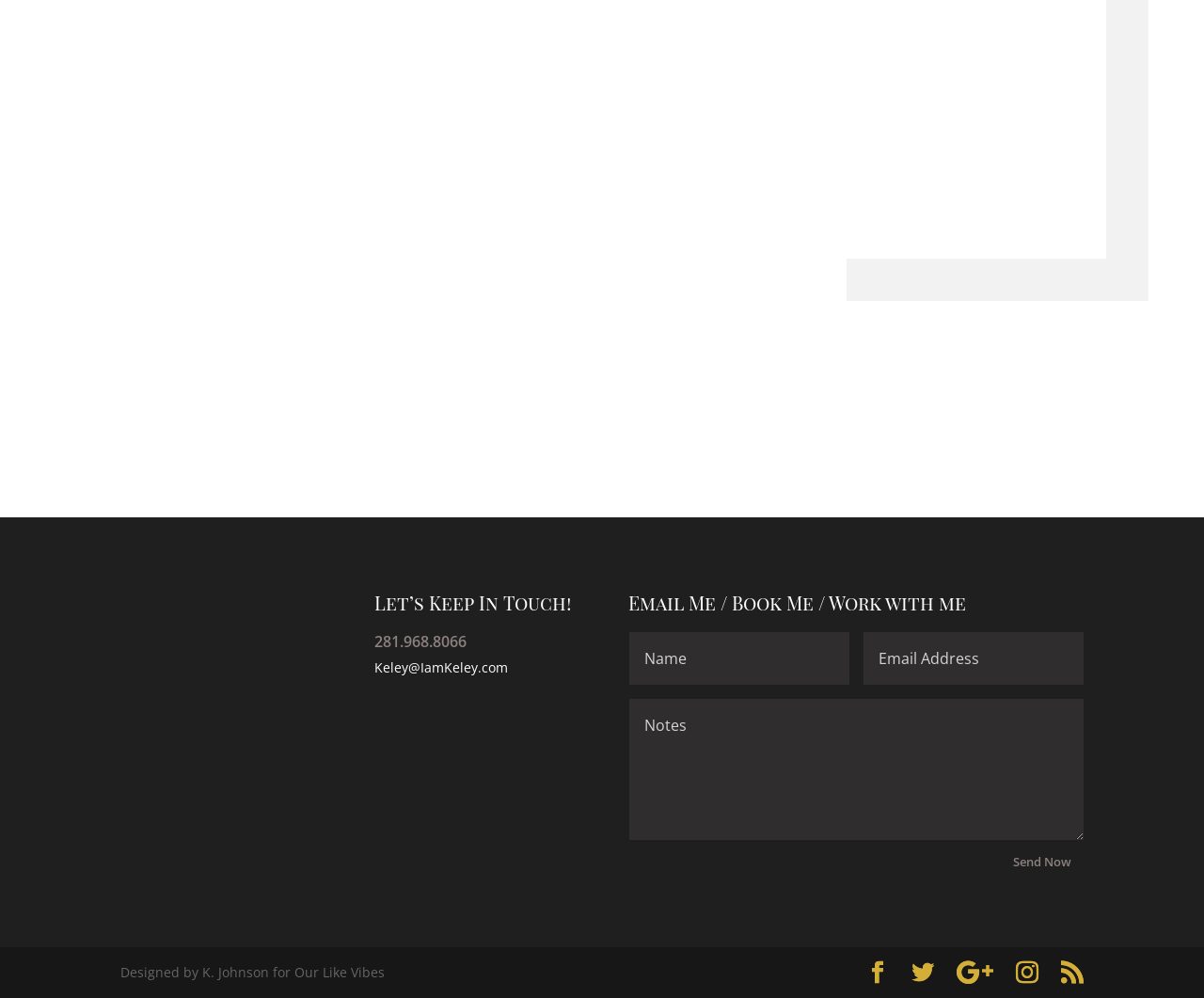How many social media links are there?
Carefully analyze the image and provide a detailed answer to the question.

I counted the number of link elements with icon names '', '', '', '', and '' which are likely social media links, and found five of them.